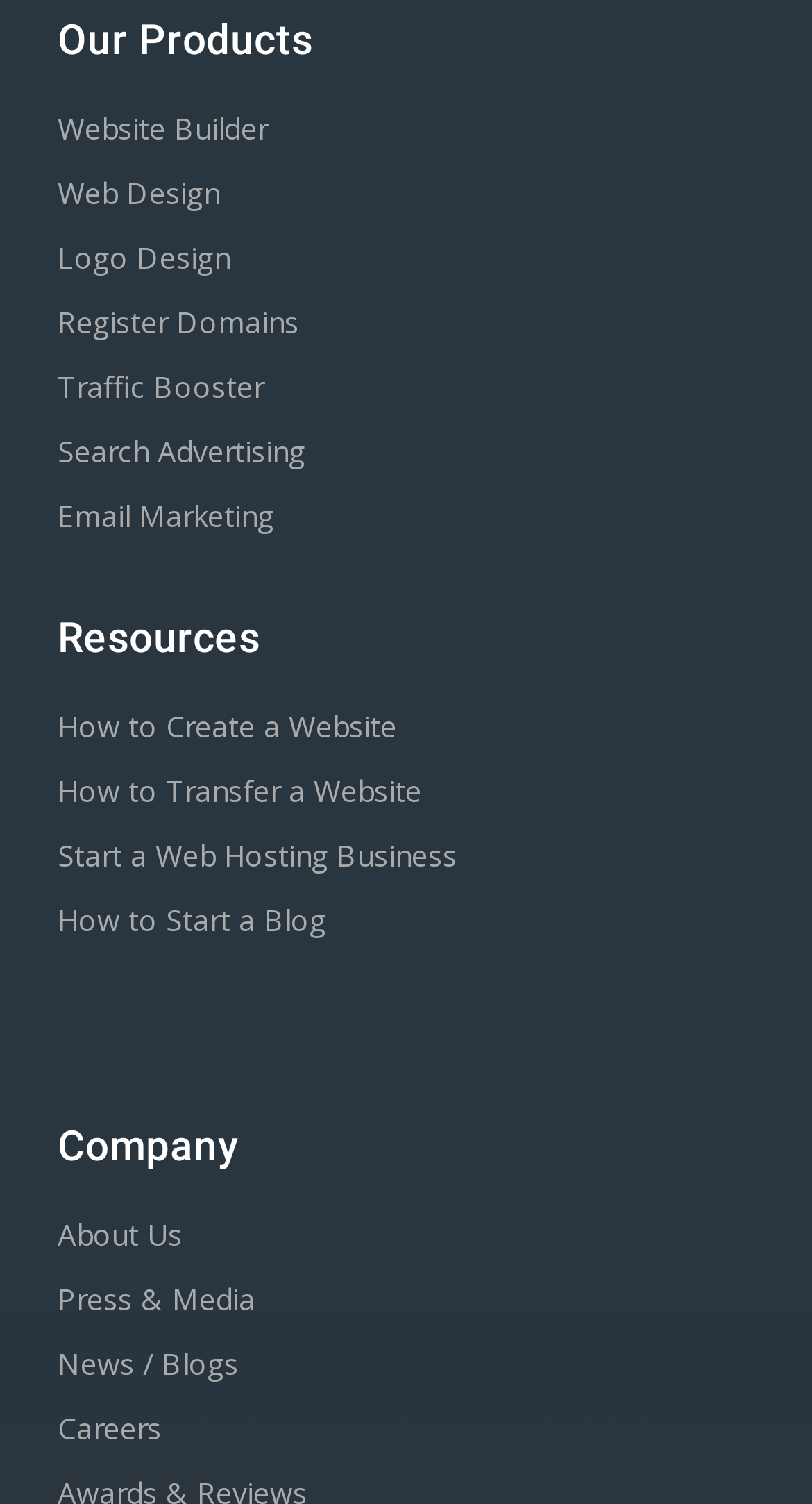Kindly determine the bounding box coordinates of the area that needs to be clicked to fulfill this instruction: "Click on Website Builder".

[0.071, 0.071, 0.329, 0.098]